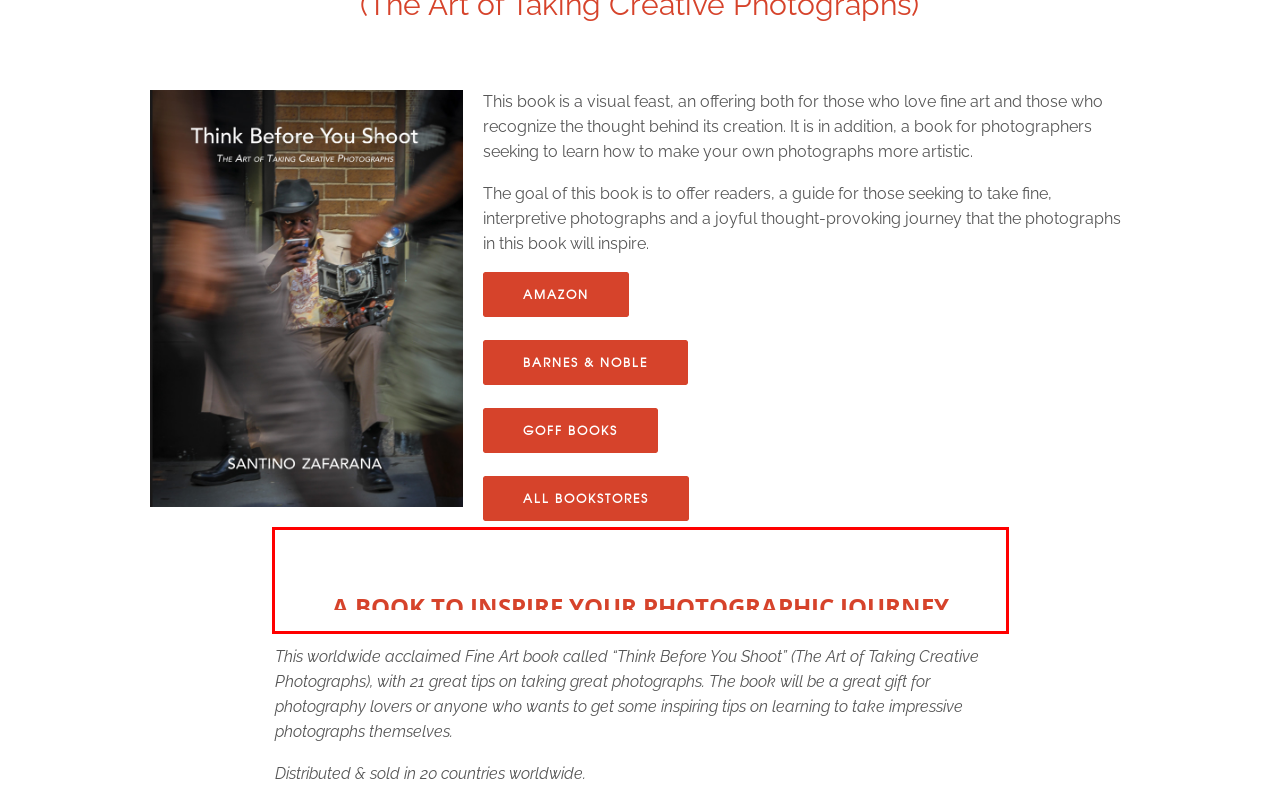From the provided screenshot, extract the text content that is enclosed within the red bounding box.

This worldwide acclaimed Fine Art book called “Think Before You Shoot” (The Art of Taking Creative Photographs), with 21 great tips on taking great photographs. The book will be a great gift for photography lovers or anyone who wants to get some inspiring tips on learning to take impressive photographs themselves.